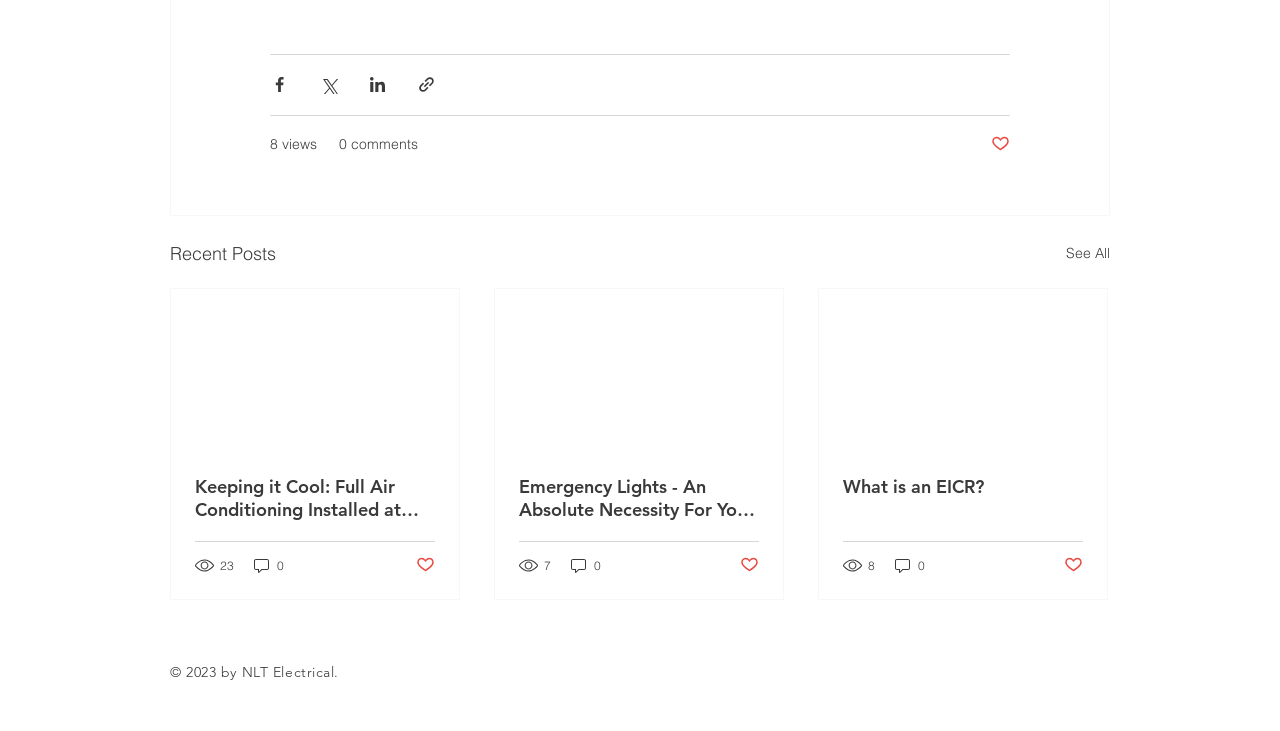What is the purpose of the buttons below each post?
Use the image to give a comprehensive and detailed response to the question.

The buttons below each post, labeled 'Post not marked as liked', are used to like or unlike the posts.